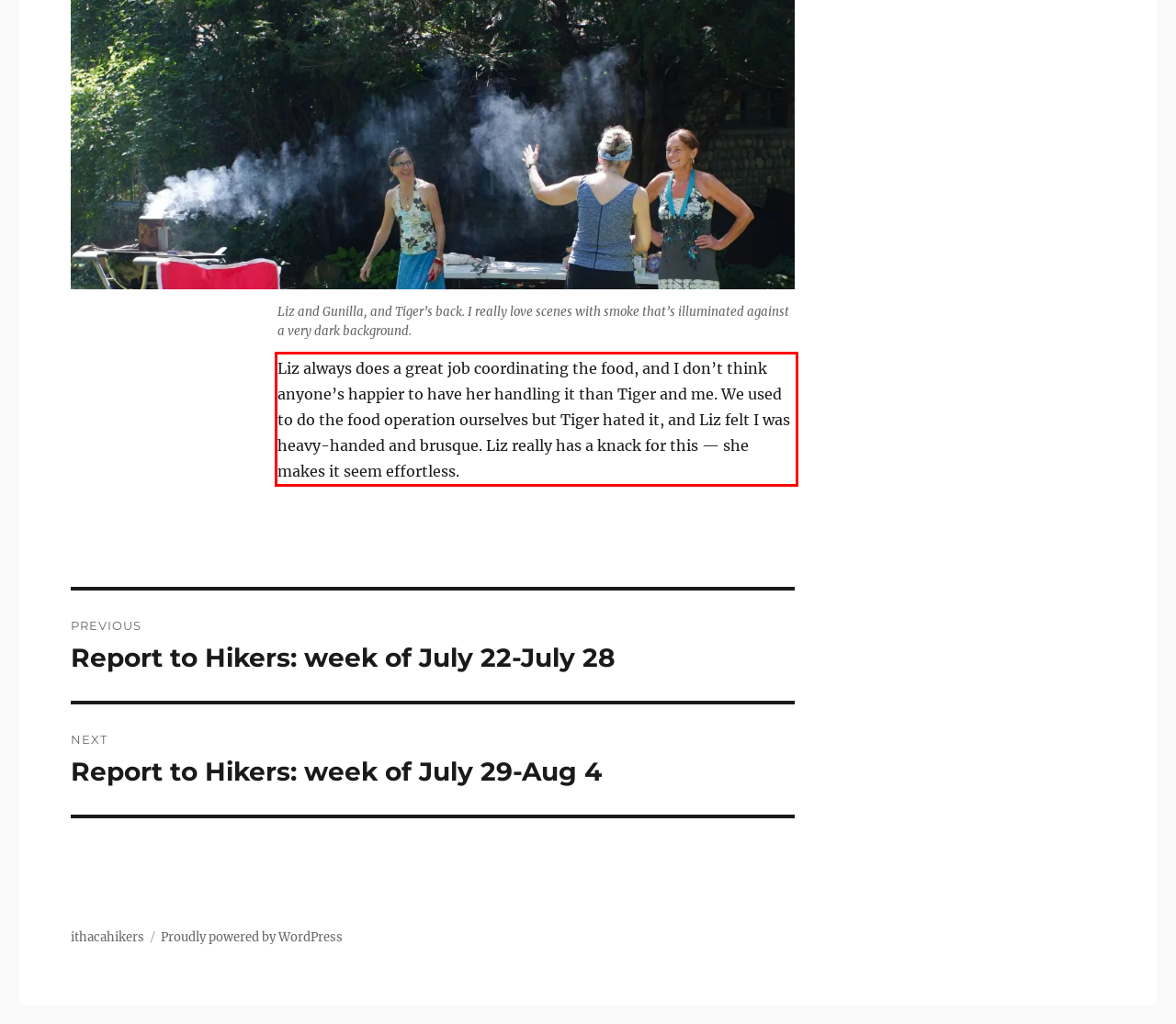Please look at the webpage screenshot and extract the text enclosed by the red bounding box.

Liz always does a great job coordinating the food, and I don’t think anyone’s happier to have her handling it than Tiger and me. We used to do the food operation ourselves but Tiger hated it, and Liz felt I was heavy-handed and brusque. Liz really has a knack for this — she makes it seem effortless.